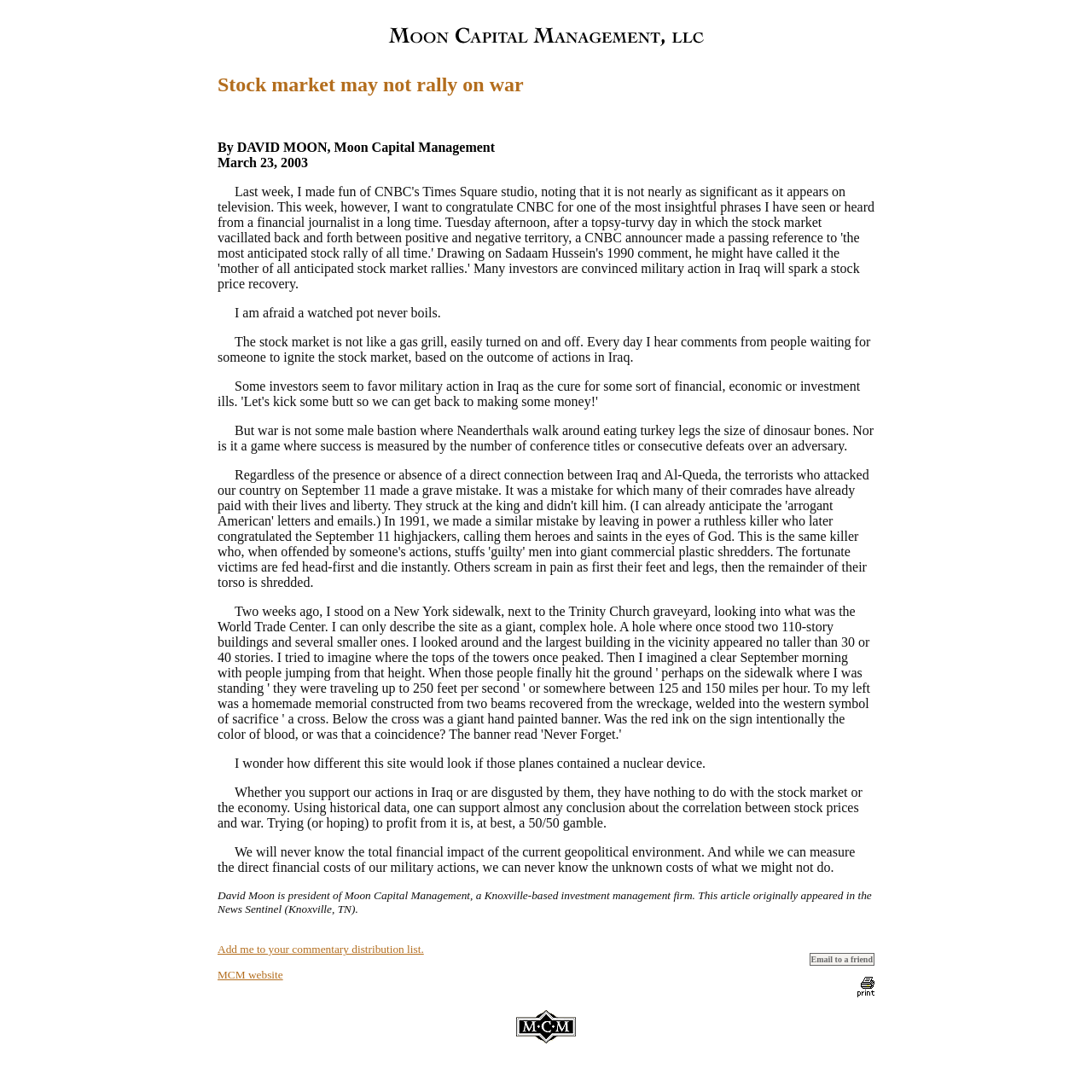What is the author's profession?
From the screenshot, supply a one-word or short-phrase answer.

Investment management